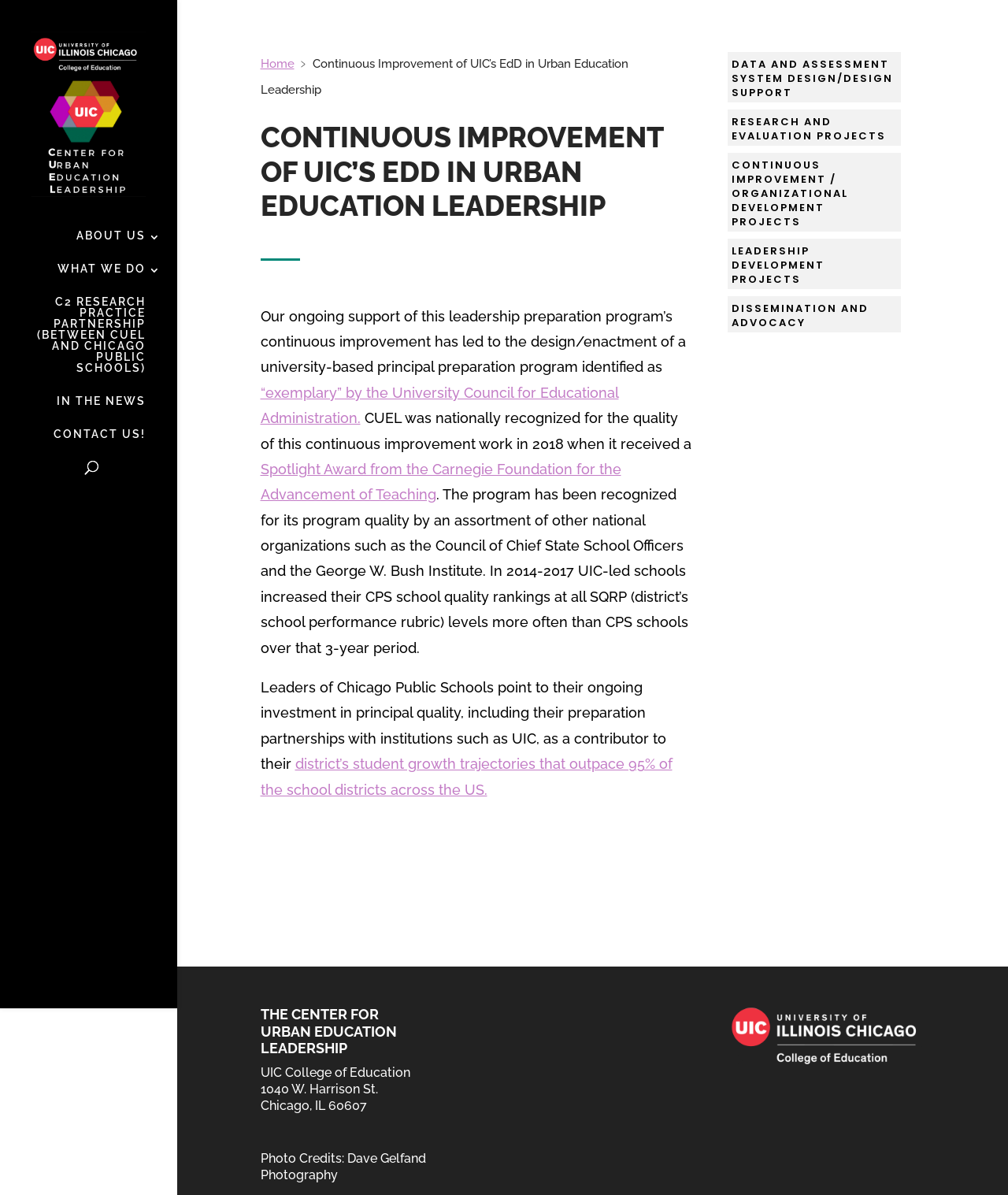Please locate the bounding box coordinates of the element that should be clicked to achieve the given instruction: "Read the news".

[0.031, 0.321, 0.176, 0.349]